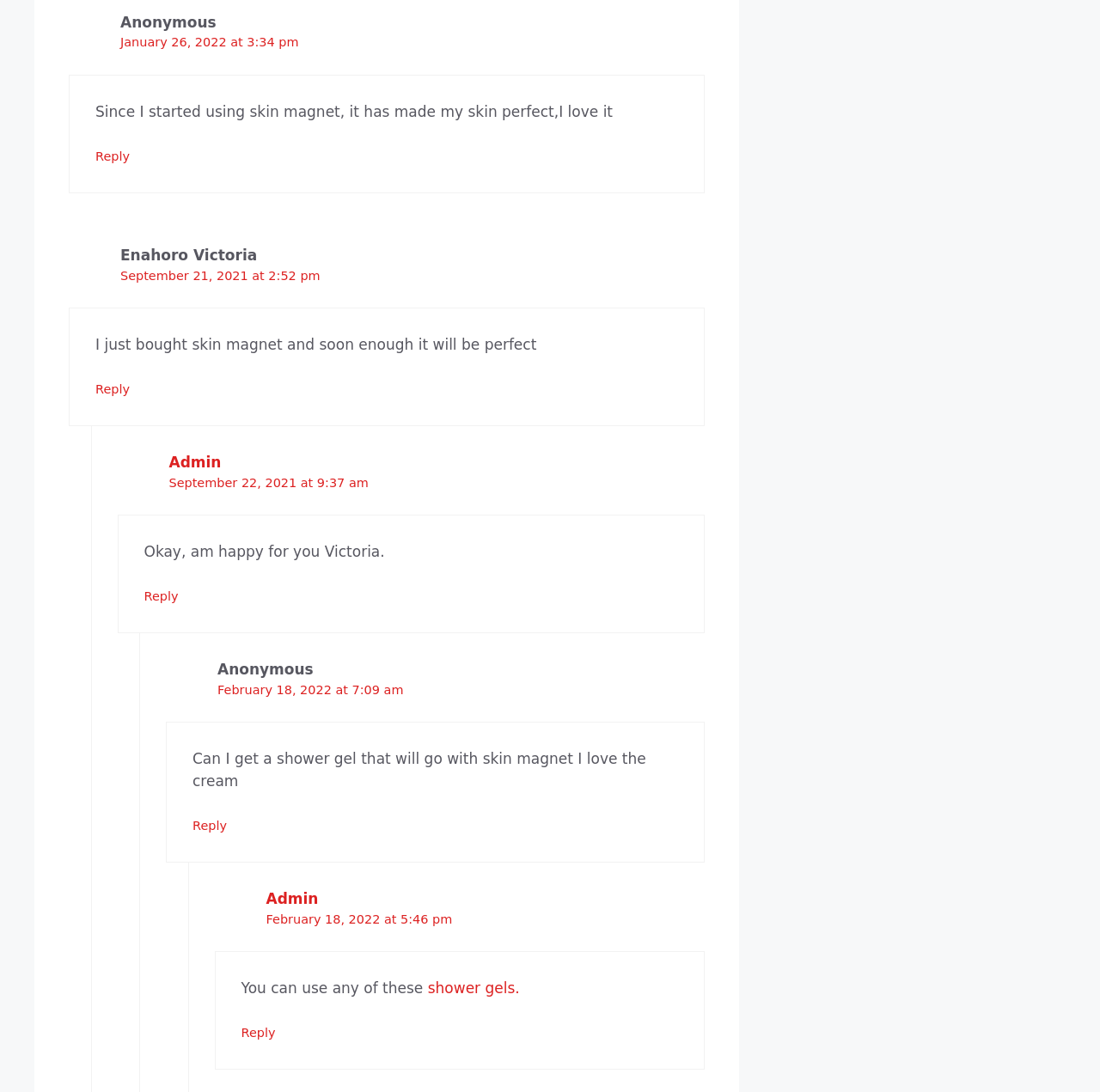What is the name of the user who commented on February 18, 2022?
Using the image as a reference, give a one-word or short phrase answer.

Anonymous